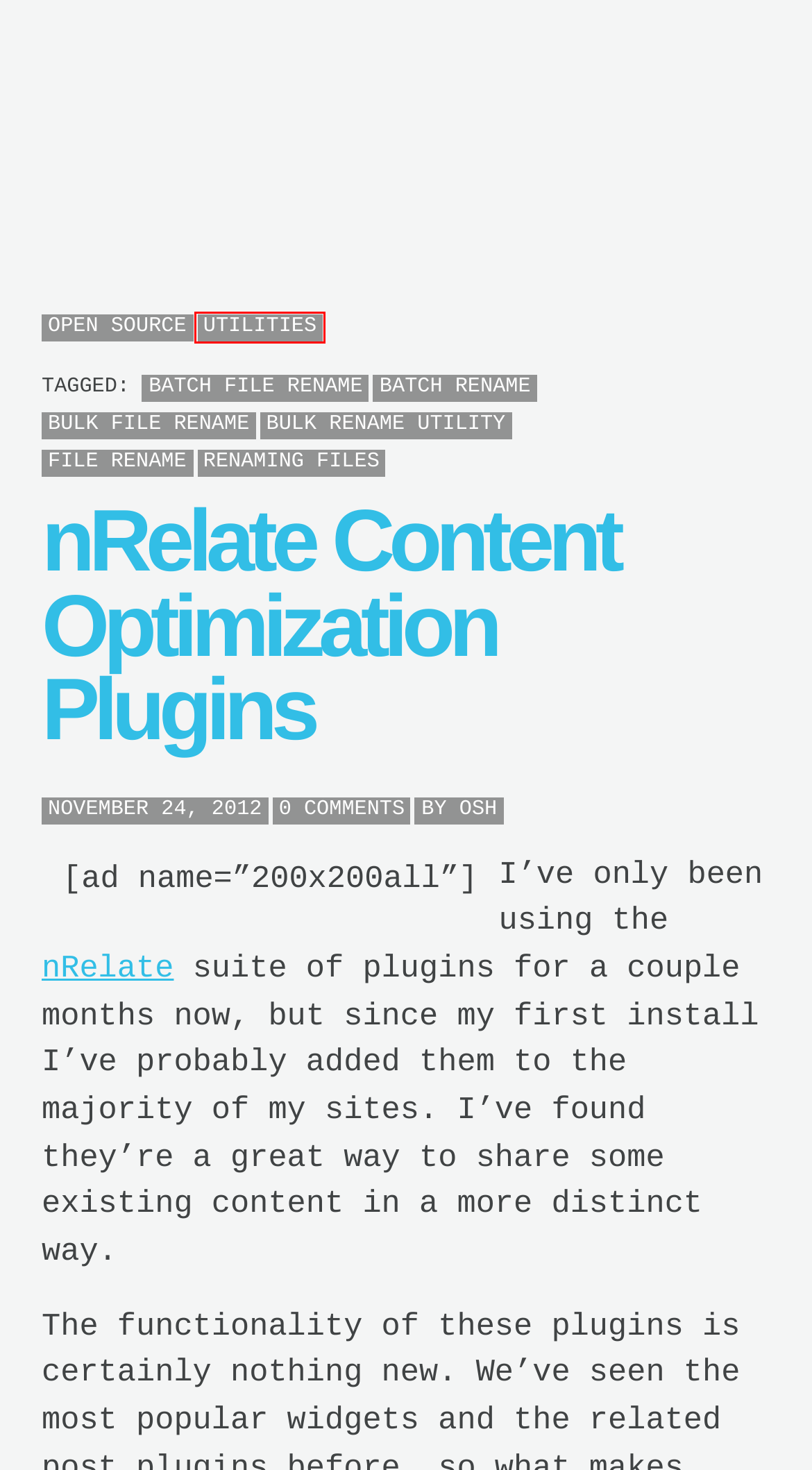A screenshot of a webpage is given with a red bounding box around a UI element. Choose the description that best matches the new webpage shown after clicking the element within the red bounding box. Here are the candidates:
A. renaming files – All Start No Finish
B. nRelate Content Optimization Plugins – All Start No Finish
C. file rename – All Start No Finish
D. batch file rename – All Start No Finish
E. batch rename – All Start No Finish
F. Utilities – All Start No Finish
G. bulk rename utility – All Start No Finish
H. image plugin wordpress – All Start No Finish

F